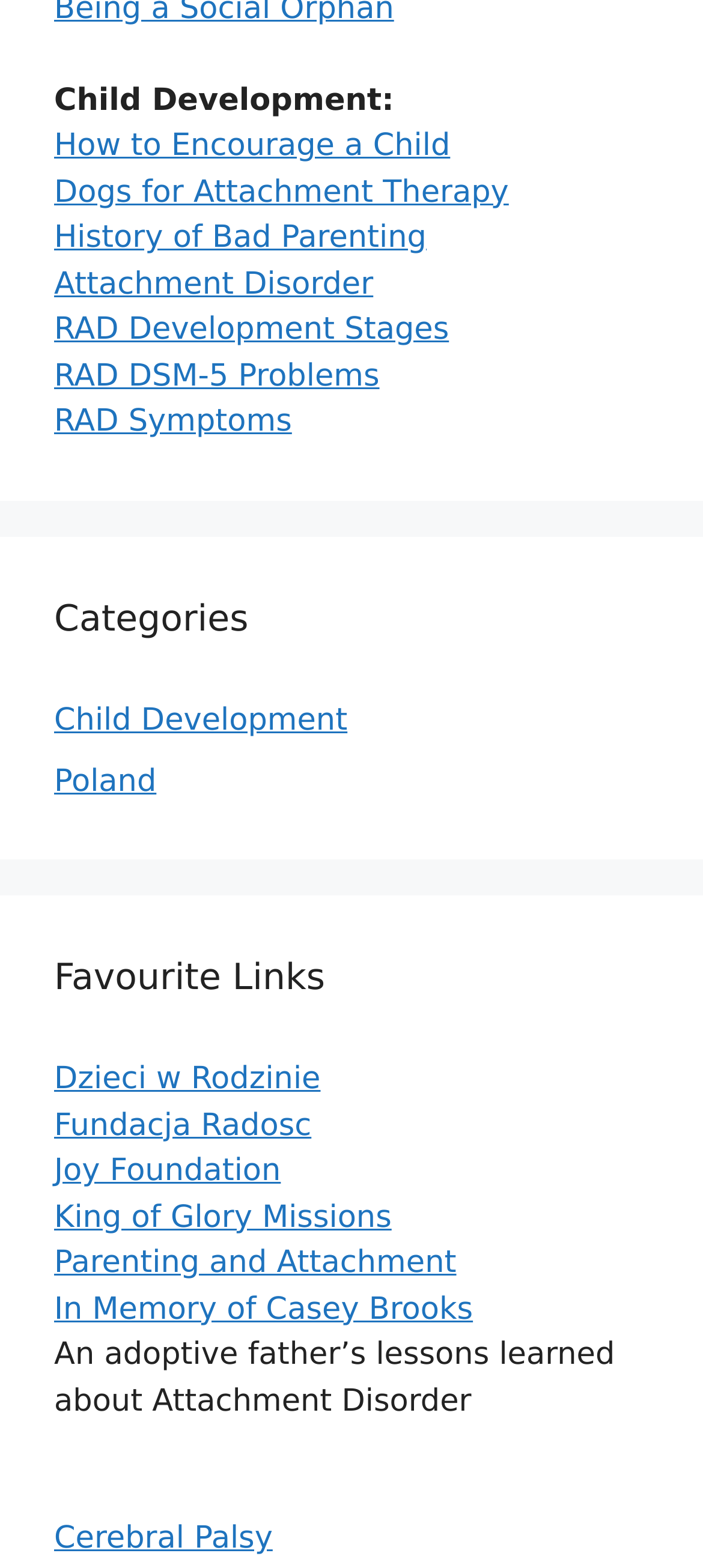Utilize the details in the image to thoroughly answer the following question: What is the theme of the links under 'Favourite Links'?

The links under the 'Favourite Links' heading appear to be related to organizations and resources focused on child development, parenting, and attachment disorder, suggesting that the theme of these links is to provide users with useful resources and information.